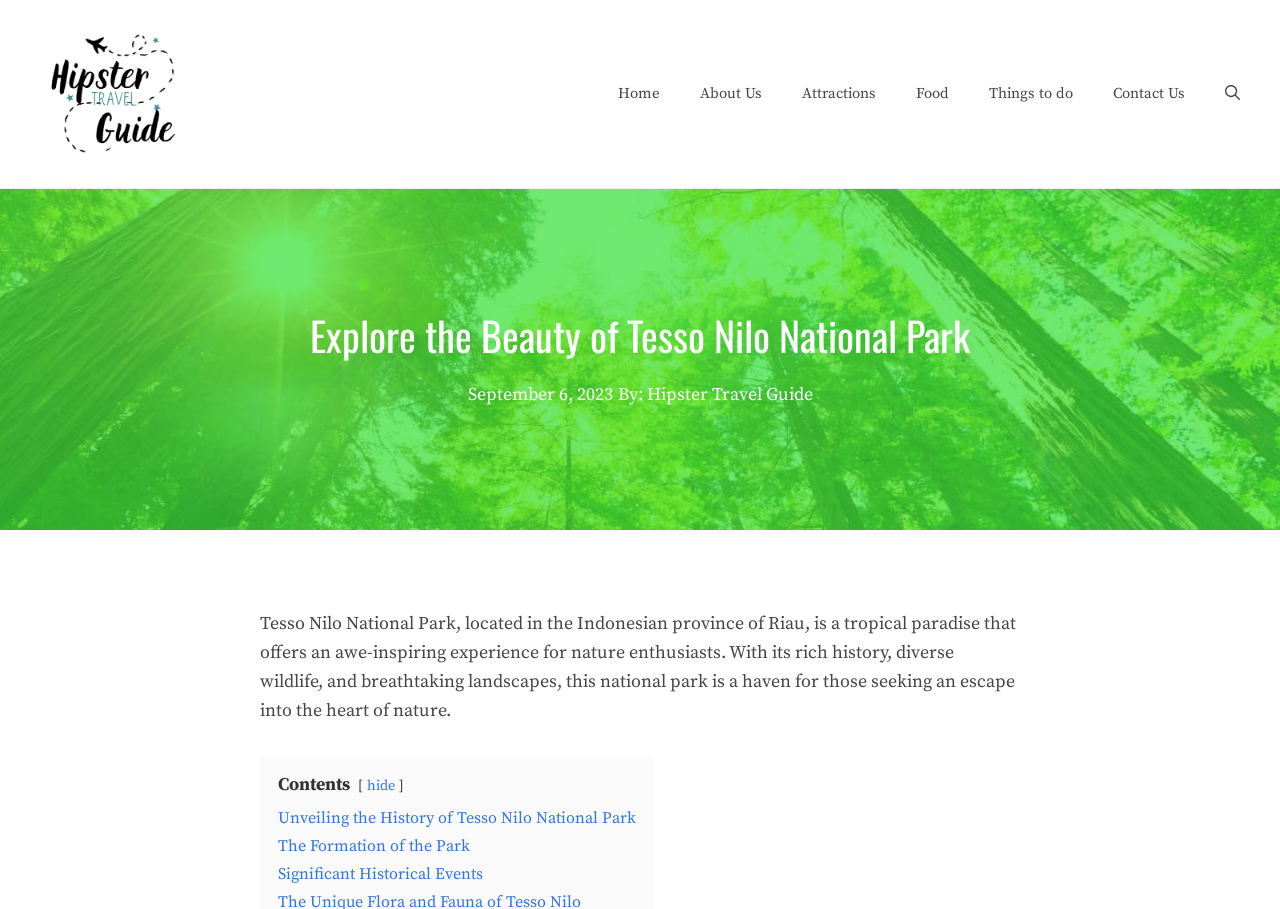Determine the bounding box coordinates for the clickable element to execute this instruction: "Click the Home link". Provide the coordinates as four float numbers between 0 and 1, i.e., [left, top, right, bottom].

[0.467, 0.087, 0.531, 0.12]